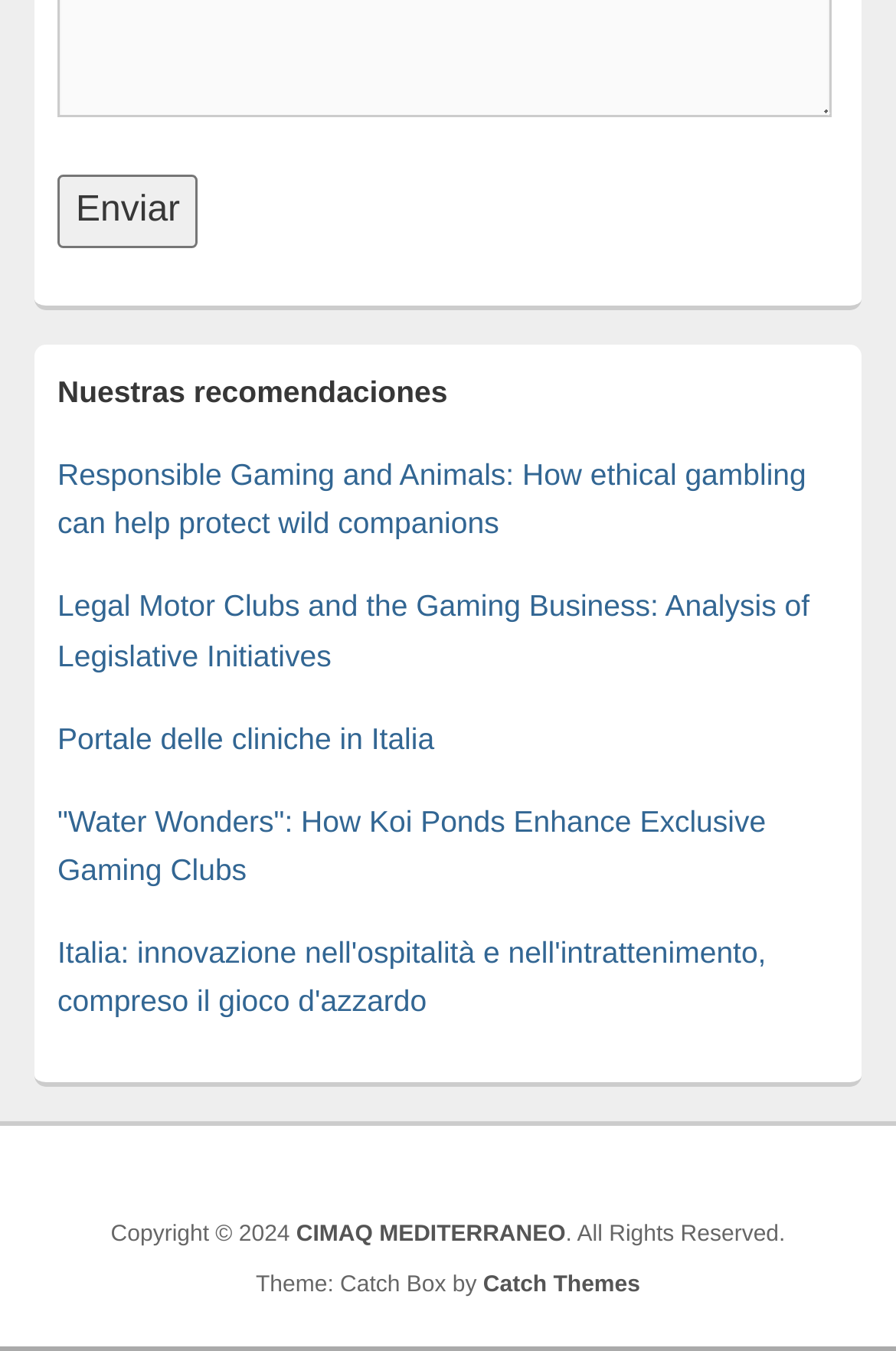Identify the bounding box coordinates of the clickable section necessary to follow the following instruction: "Read the article about responsible gaming and animals". The coordinates should be presented as four float numbers from 0 to 1, i.e., [left, top, right, bottom].

[0.064, 0.339, 0.9, 0.4]